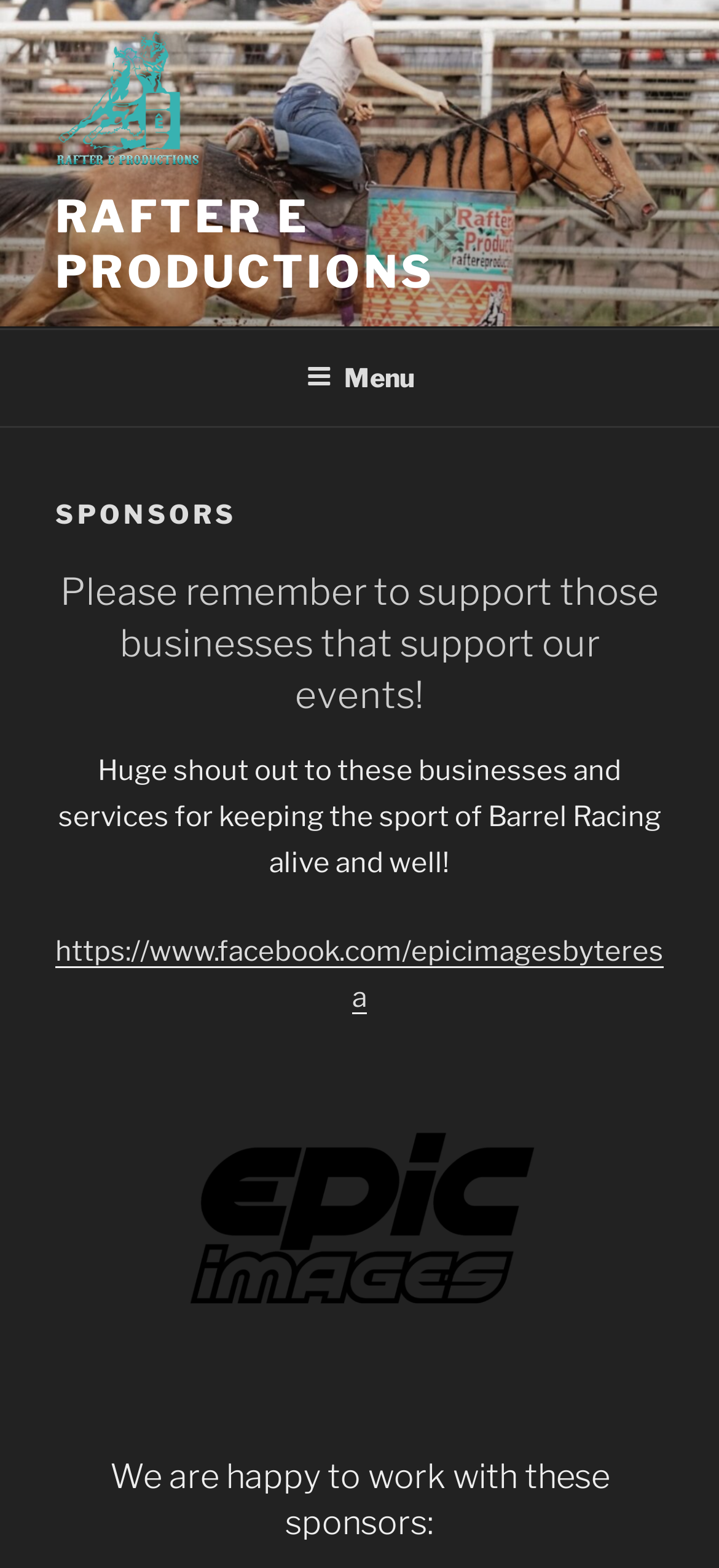What is the name of the photographer?
Using the image as a reference, answer the question with a short word or phrase.

Skyler Nicholas